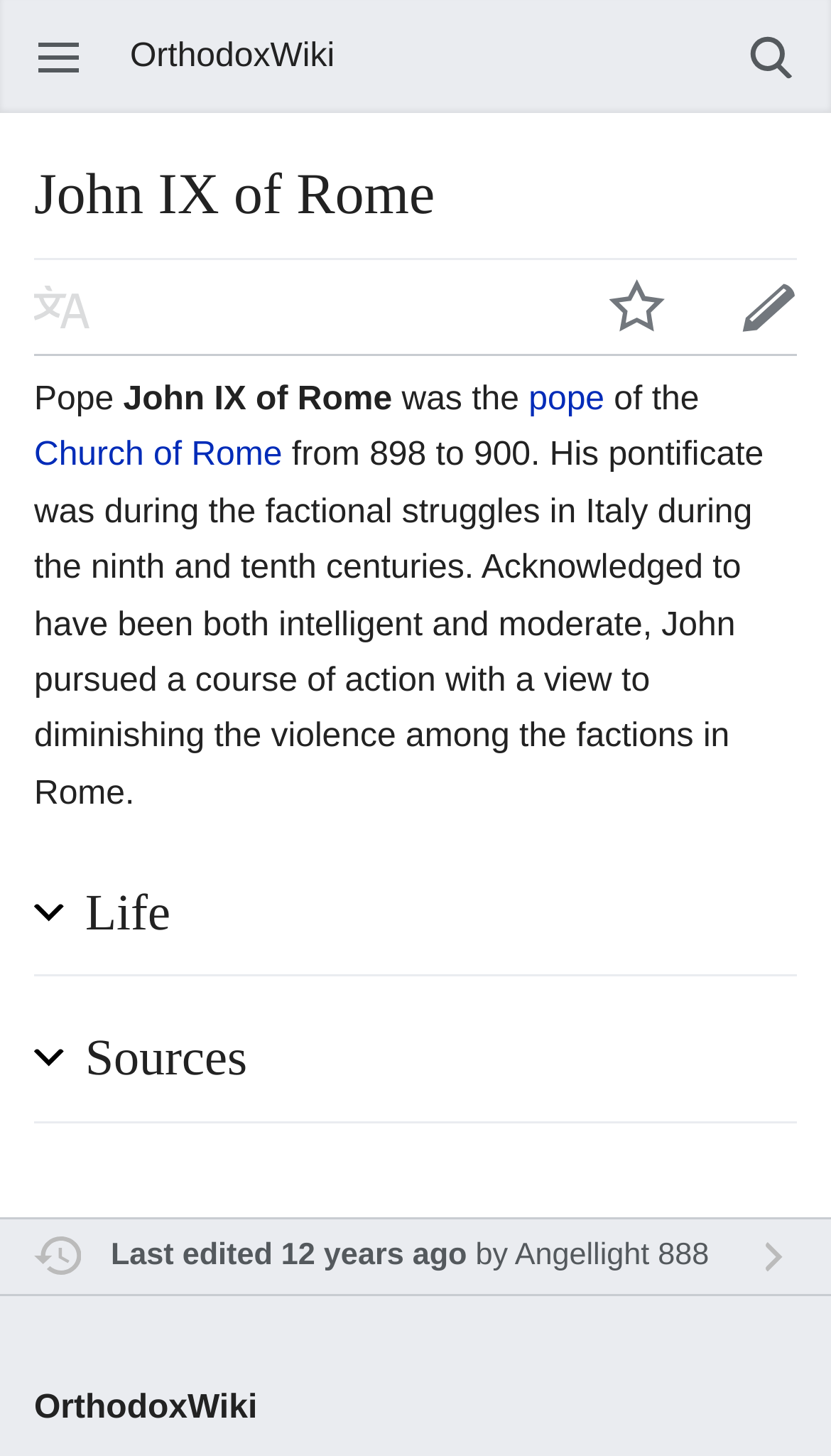Can you specify the bounding box coordinates for the region that should be clicked to fulfill this instruction: "Watch this page".

[0.688, 0.192, 0.846, 0.23]